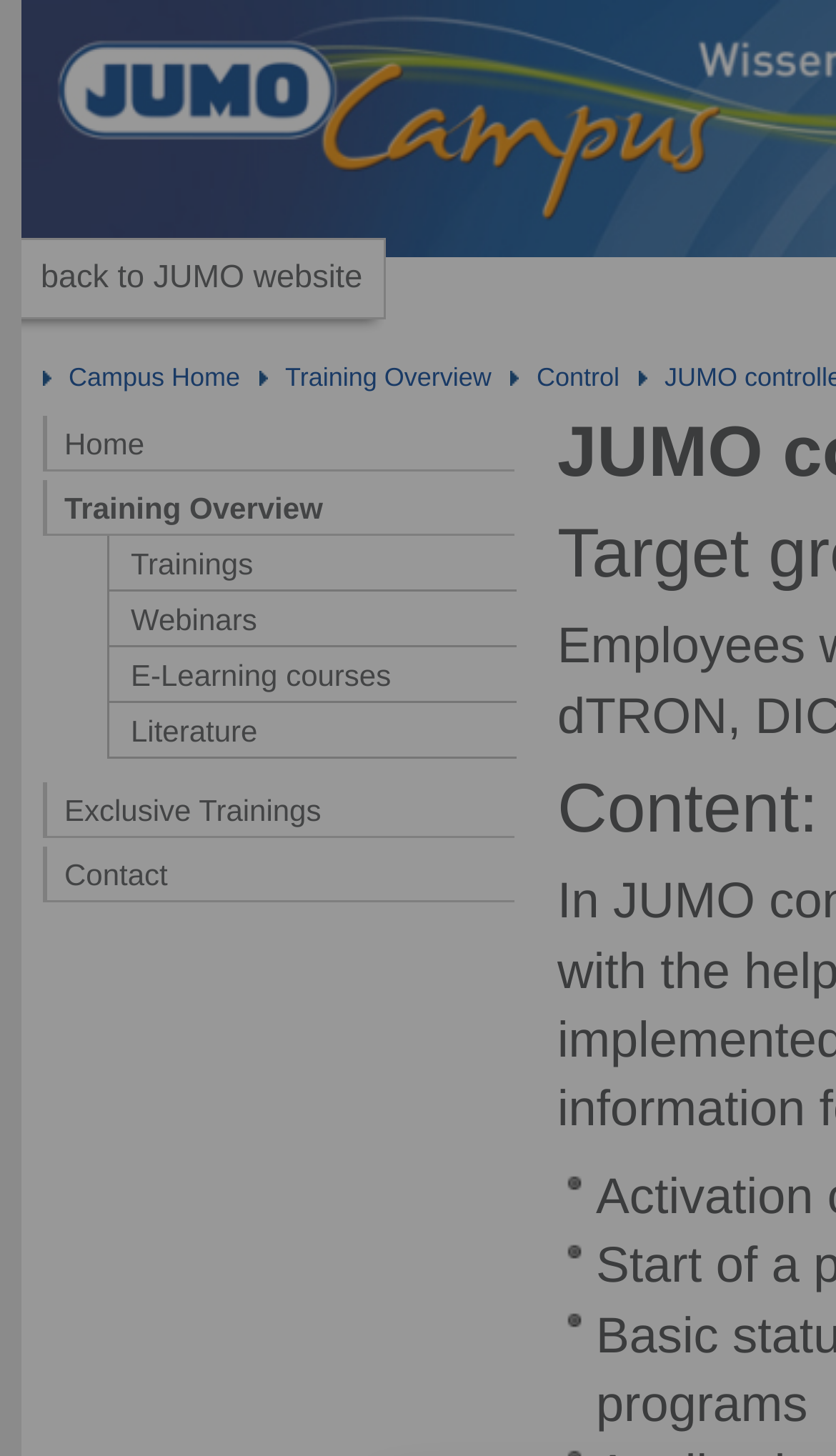Extract the bounding box coordinates for the UI element described as: "Contact".

[0.051, 0.581, 0.615, 0.62]